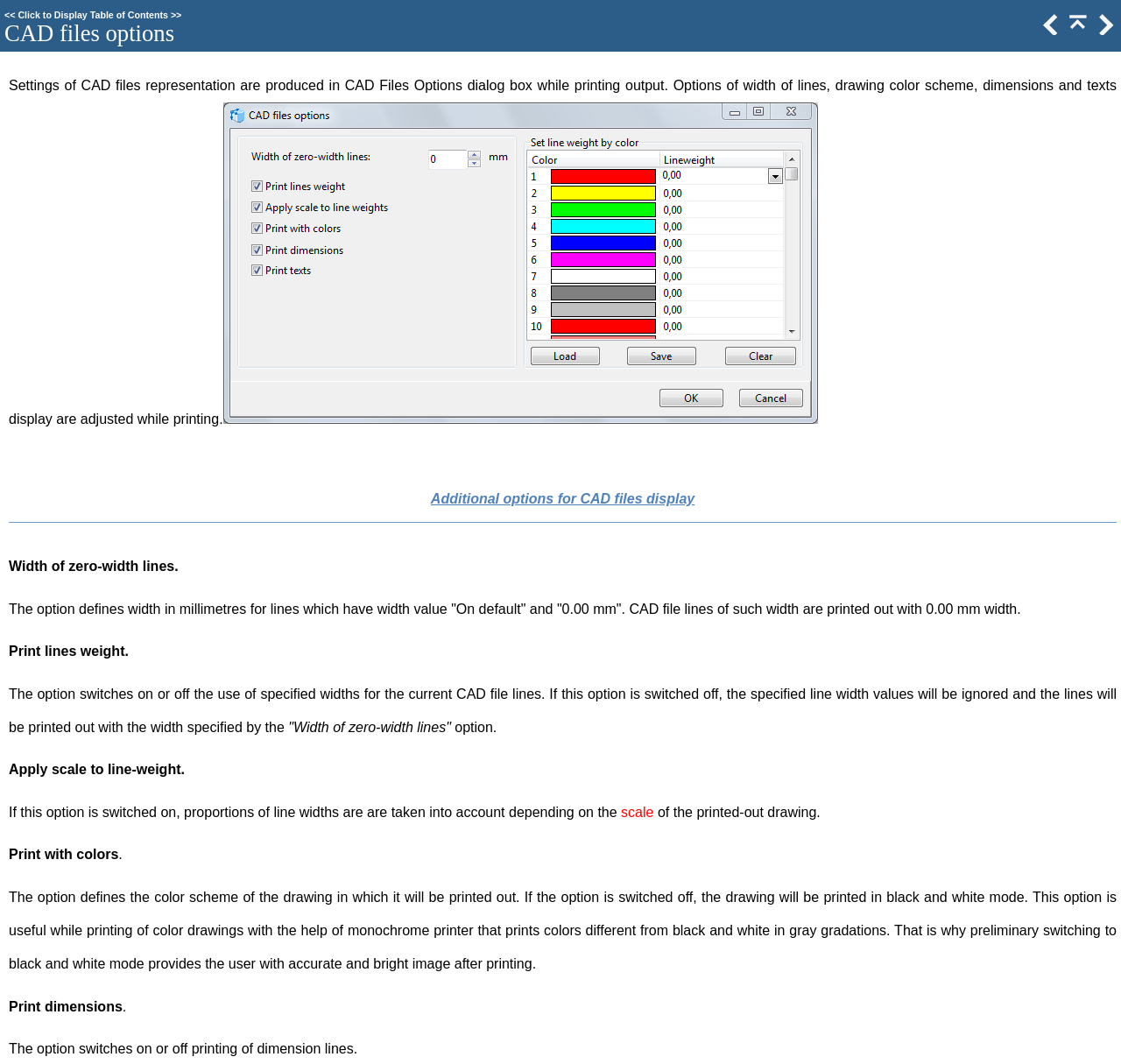Please determine the bounding box coordinates for the element with the description: "scale".

[0.554, 0.756, 0.583, 0.77]